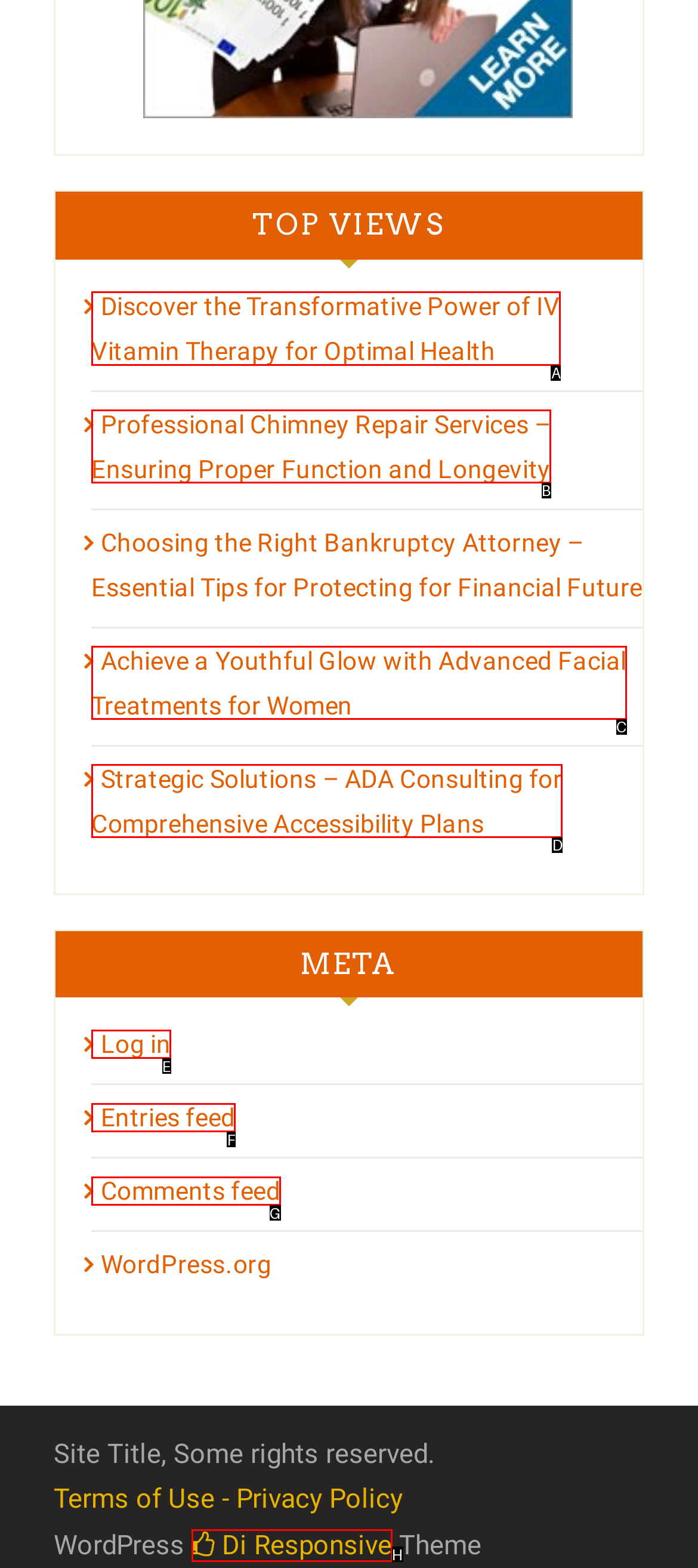For the task "Discover the transformative power of IV vitamin therapy", which option's letter should you click? Answer with the letter only.

A